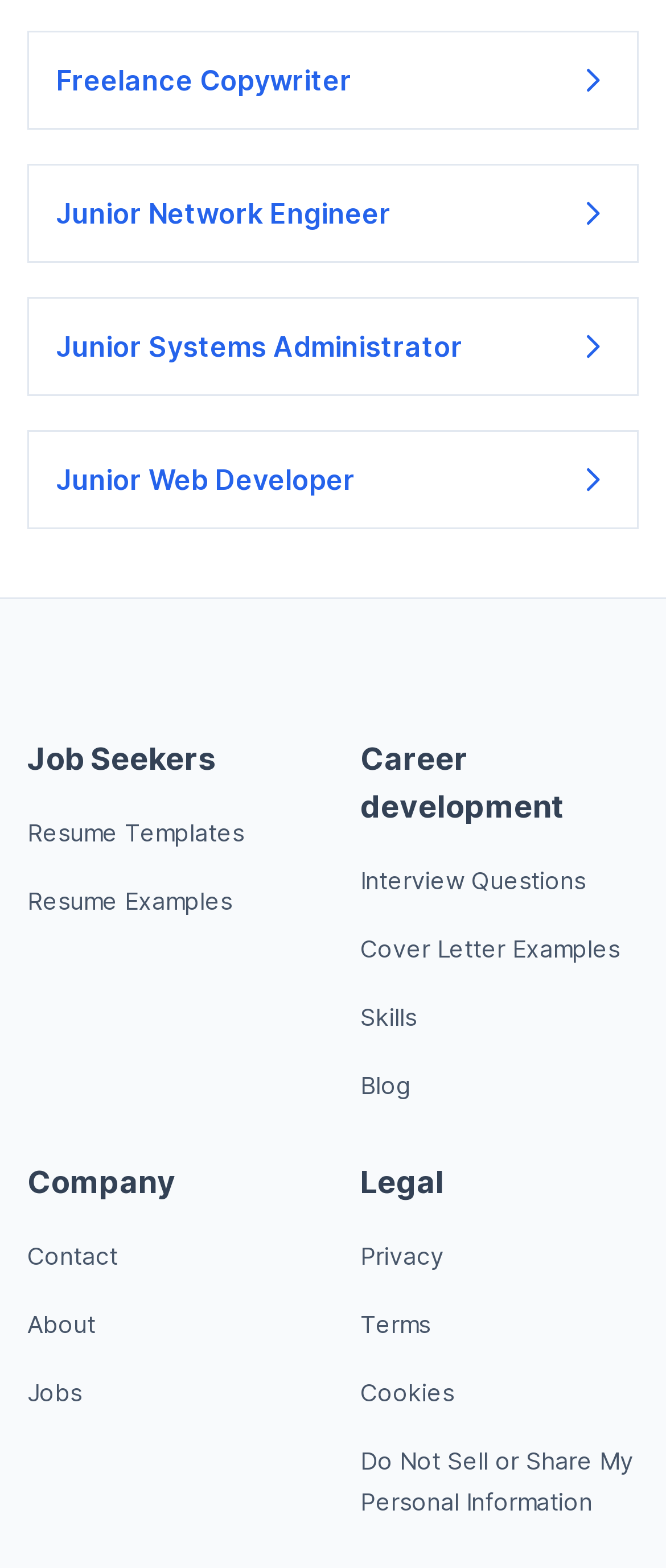Identify the bounding box coordinates of the element to click to follow this instruction: 'Explore Interview Questions'. Ensure the coordinates are four float values between 0 and 1, provided as [left, top, right, bottom].

[0.541, 0.552, 0.879, 0.571]